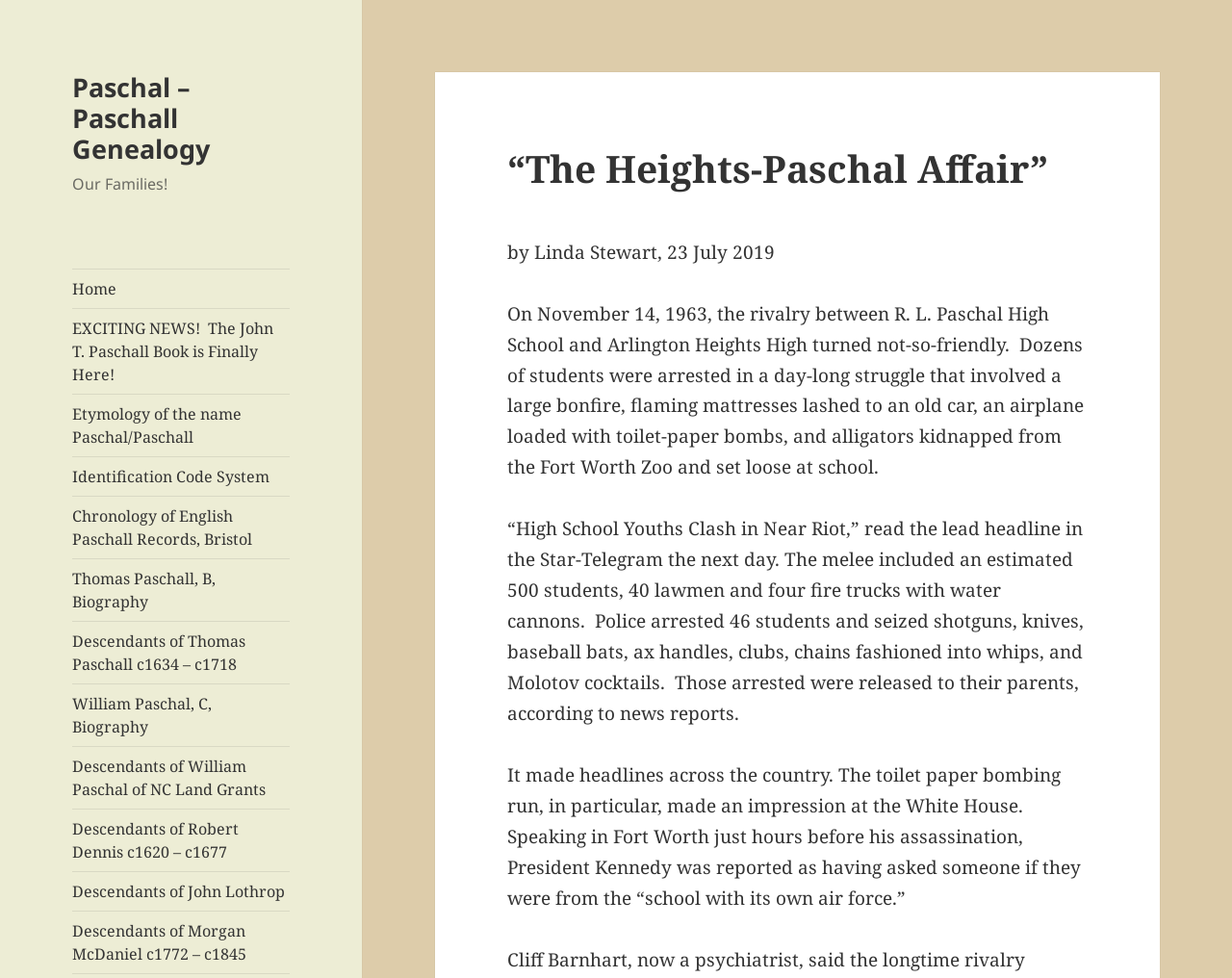Find the bounding box of the UI element described as follows: "Home".

[0.059, 0.275, 0.235, 0.315]